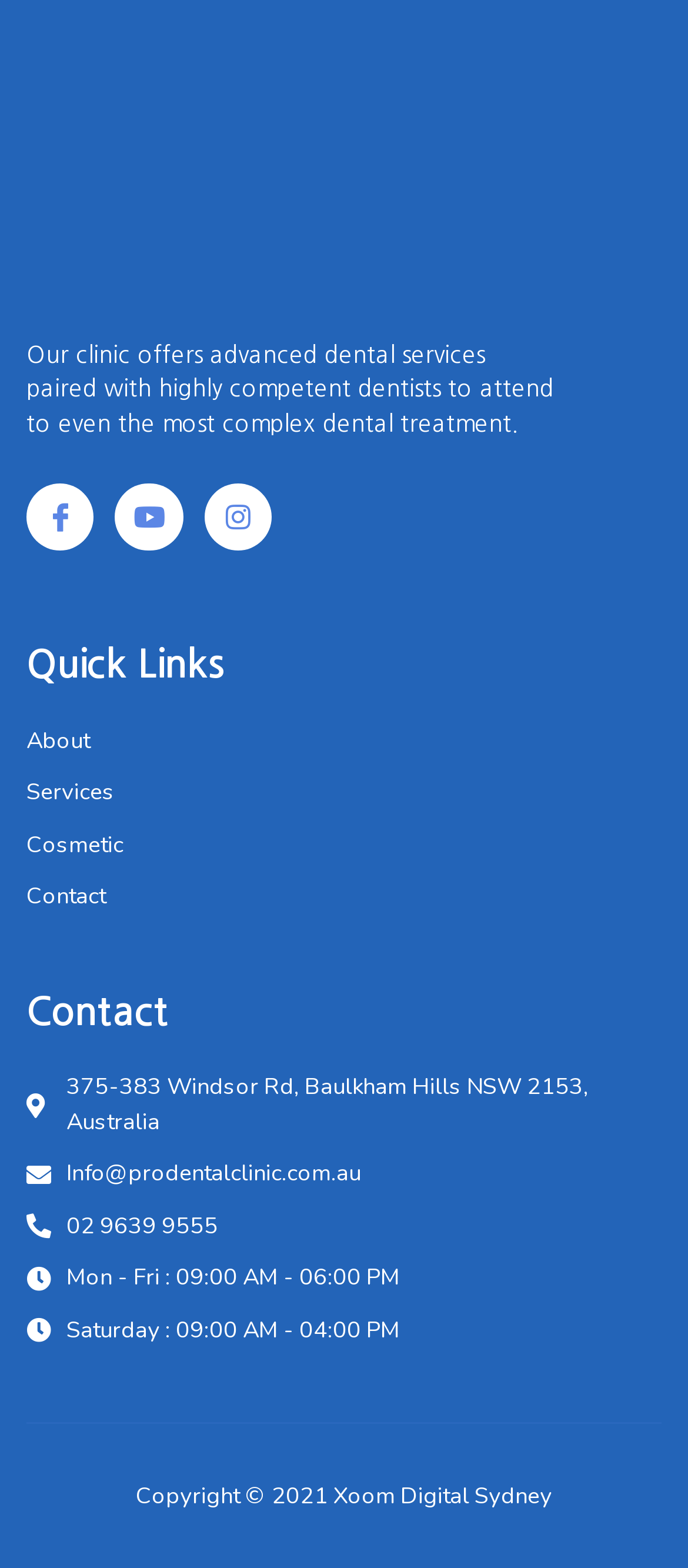What is the phone number of the clinic?
Using the image provided, answer with just one word or phrase.

02 9639 9555